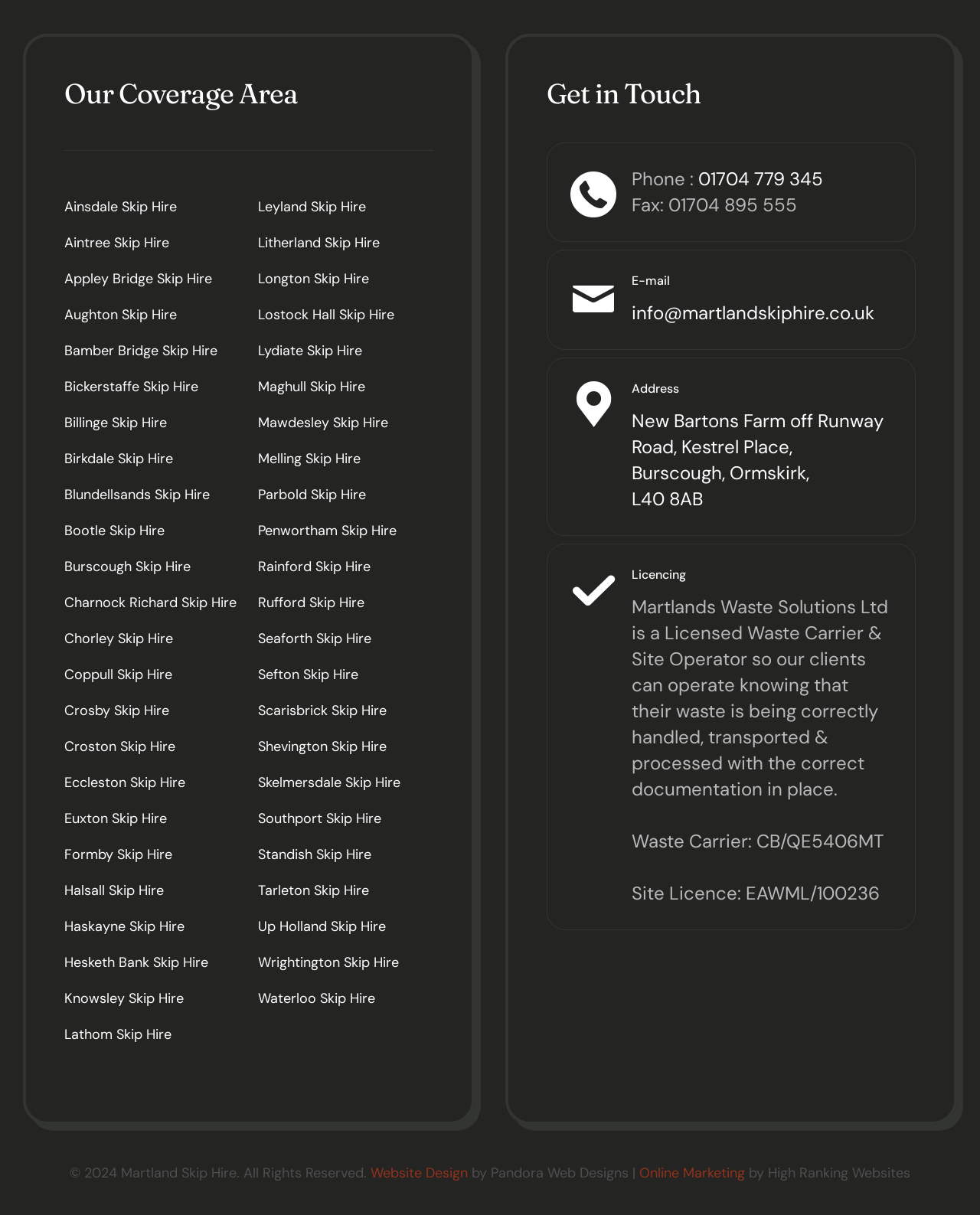Find the bounding box coordinates of the clickable element required to execute the following instruction: "Send an email to info@martlandskiphire.co.uk". Provide the coordinates as four float numbers between 0 and 1, i.e., [left, top, right, bottom].

[0.558, 0.205, 0.934, 0.288]